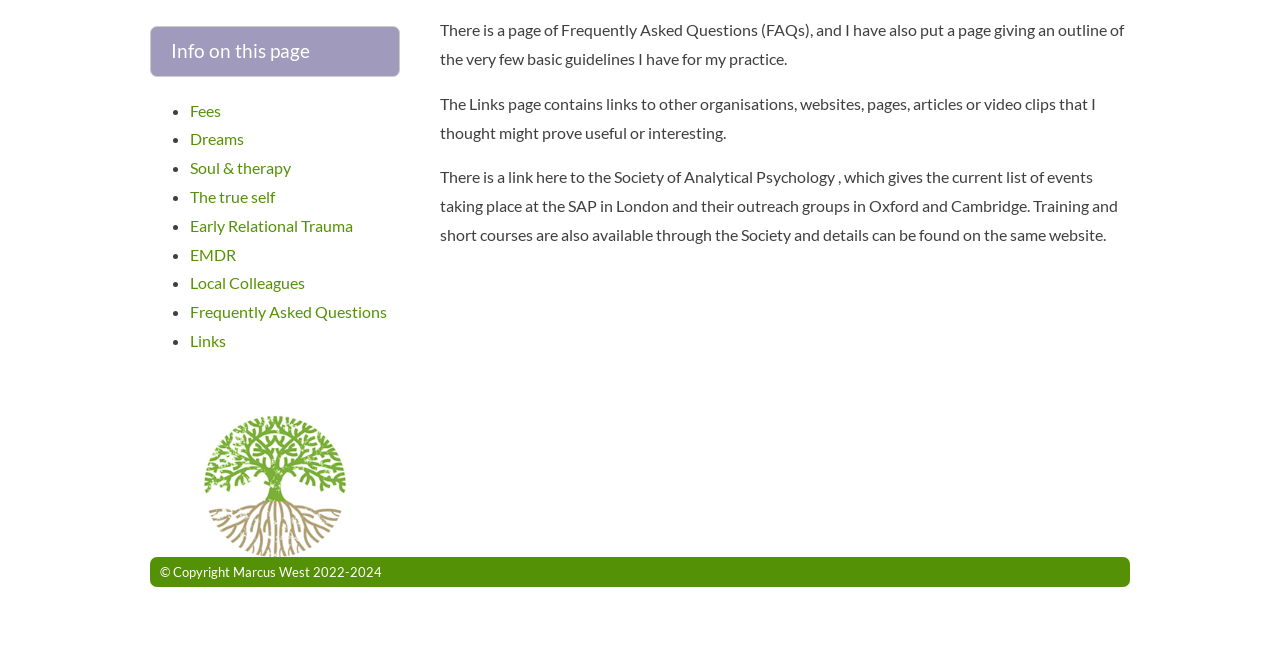Please specify the bounding box coordinates in the format (top-left x, top-left y, bottom-right x, bottom-right y), with all values as floating point numbers between 0 and 1. Identify the bounding box of the UI element described by: Links

[0.148, 0.504, 0.177, 0.533]